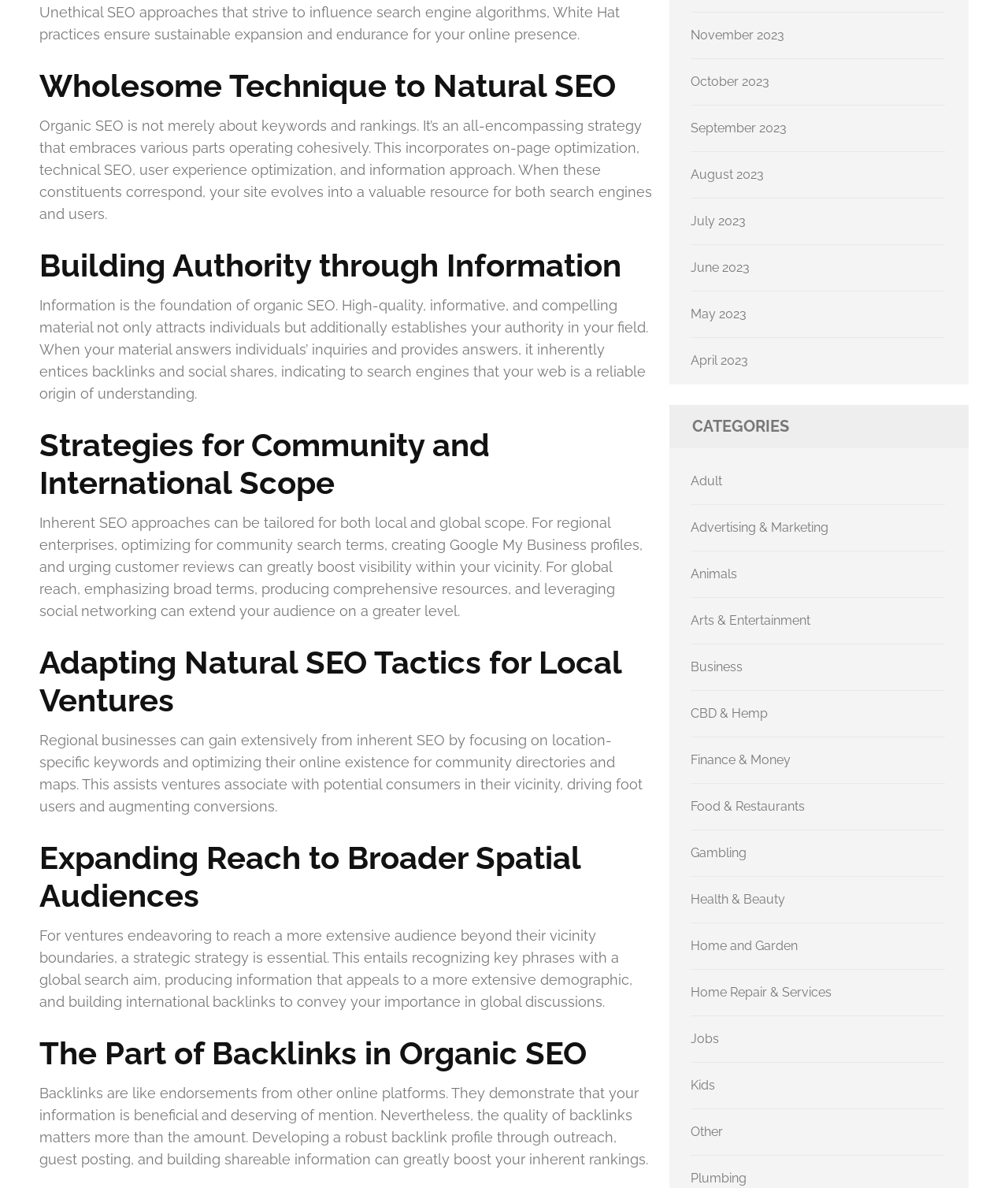Find the bounding box coordinates of the element I should click to carry out the following instruction: "Explore Business".

[0.685, 0.555, 0.737, 0.568]